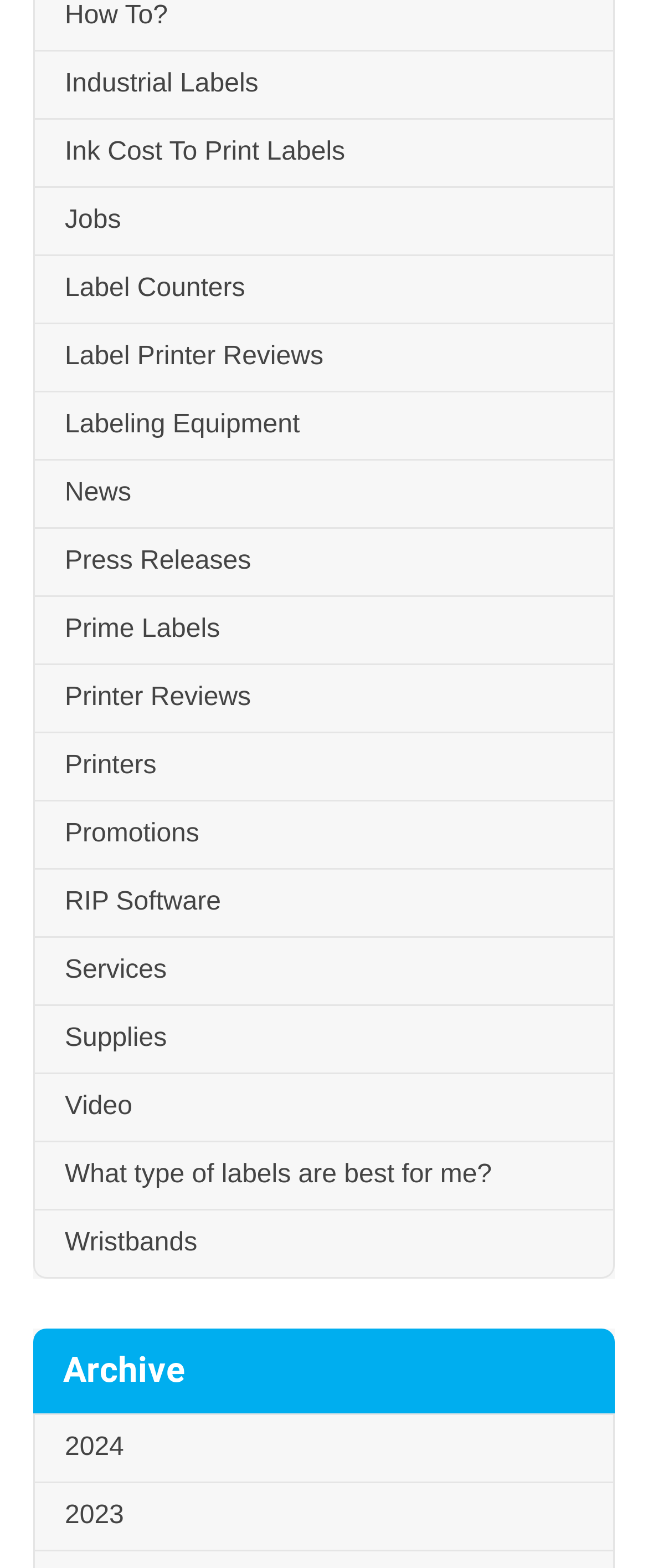What is the last type of label mentioned on the webpage?
Provide a comprehensive and detailed answer to the question.

I looked at the list of links on the webpage and found that the last link is titled 'Wristbands', which suggests that wristbands are a type of label discussed on the webpage.